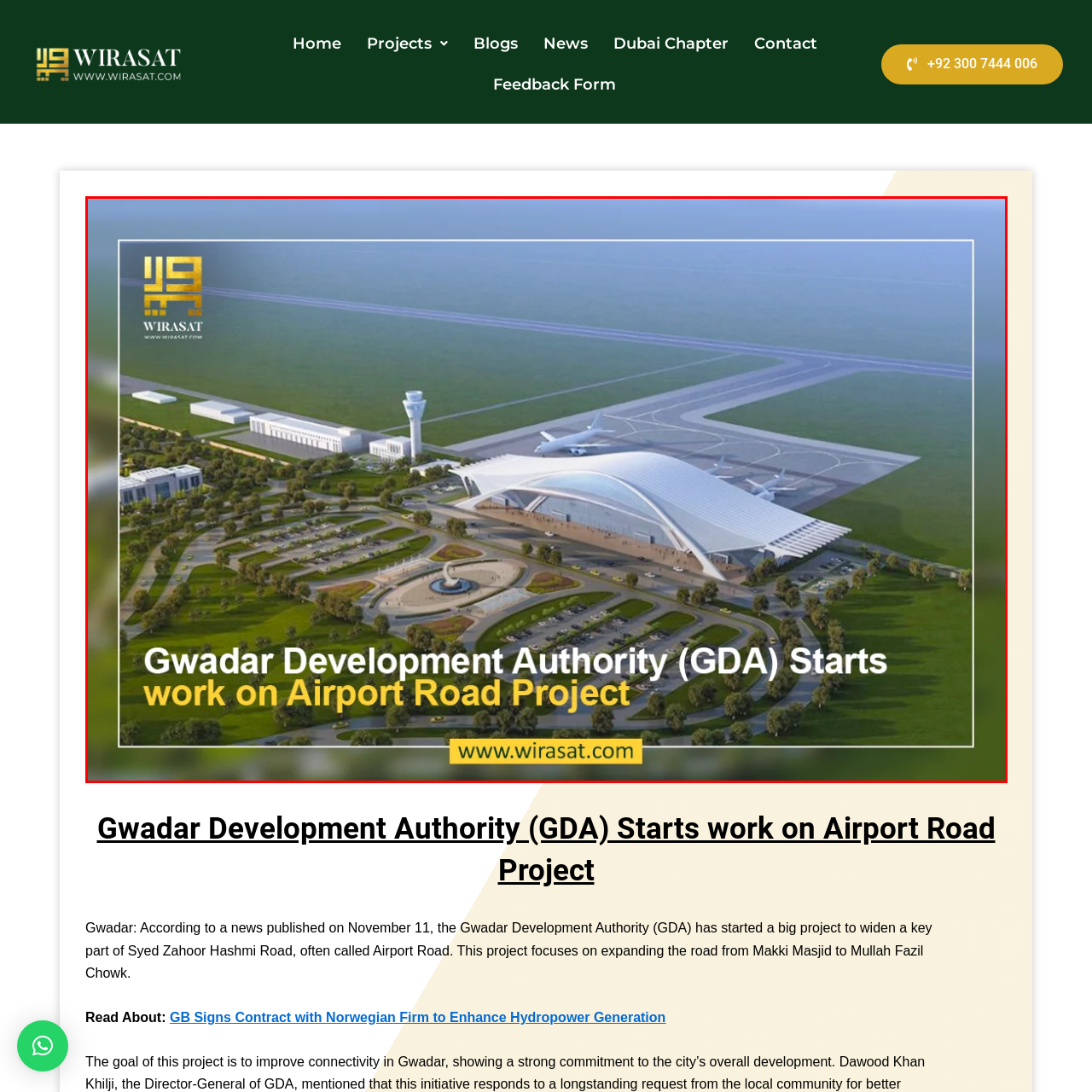Look at the area highlighted in the red box, What is the name of the road being widened? Please provide an answer in a single word or phrase.

Syed Zahoor Hashmi Road